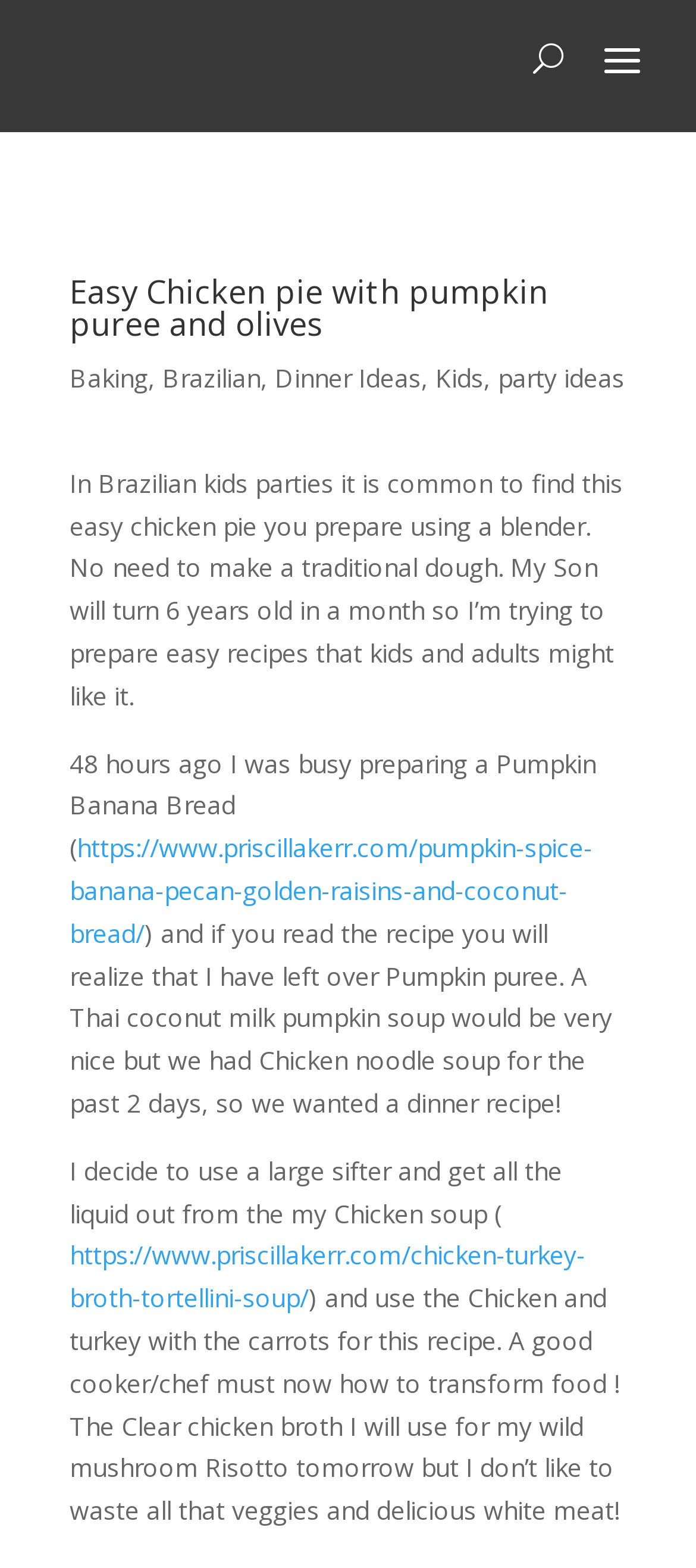Respond to the question below with a concise word or phrase:
What is the main ingredient in the easy chicken pie recipe?

Chicken